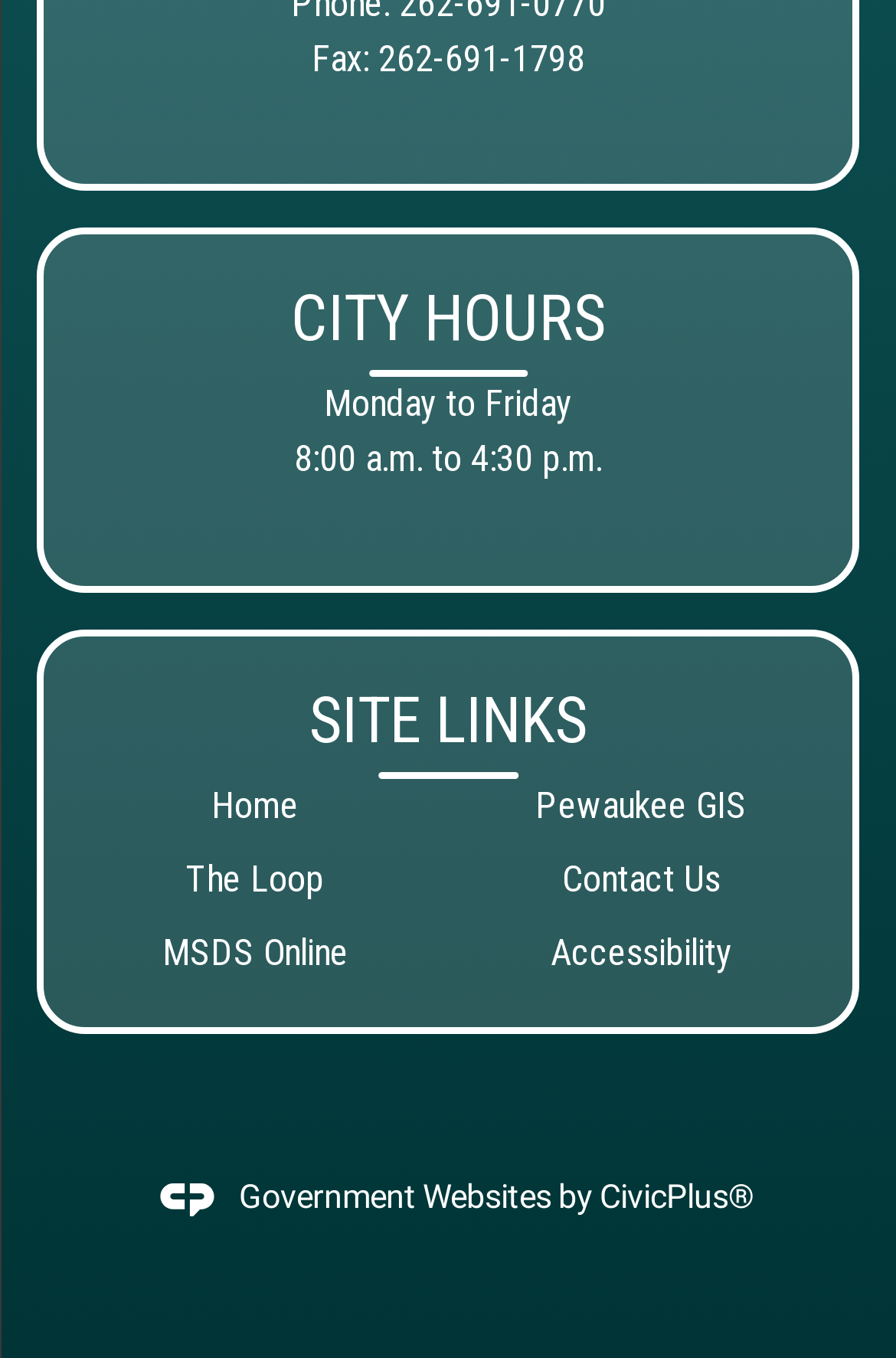Please specify the bounding box coordinates of the area that should be clicked to accomplish the following instruction: "open MSDS online". The coordinates should consist of four float numbers between 0 and 1, i.e., [left, top, right, bottom].

[0.181, 0.684, 0.388, 0.717]